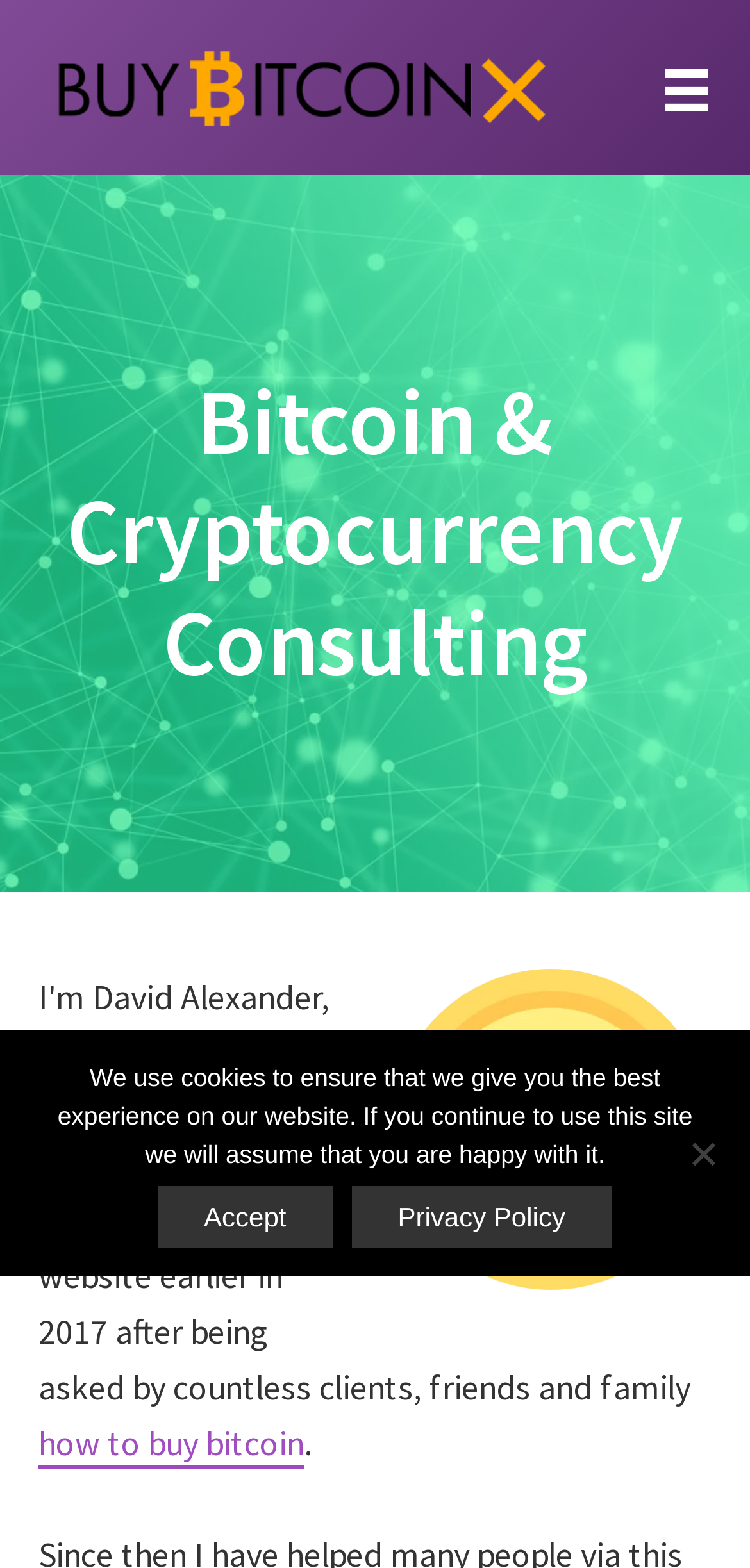Provide the bounding box coordinates for the UI element that is described by this text: "aria-label="Menu"". The coordinates should be in the form of four float numbers between 0 and 1: [left, top, right, bottom].

[0.851, 0.022, 0.98, 0.089]